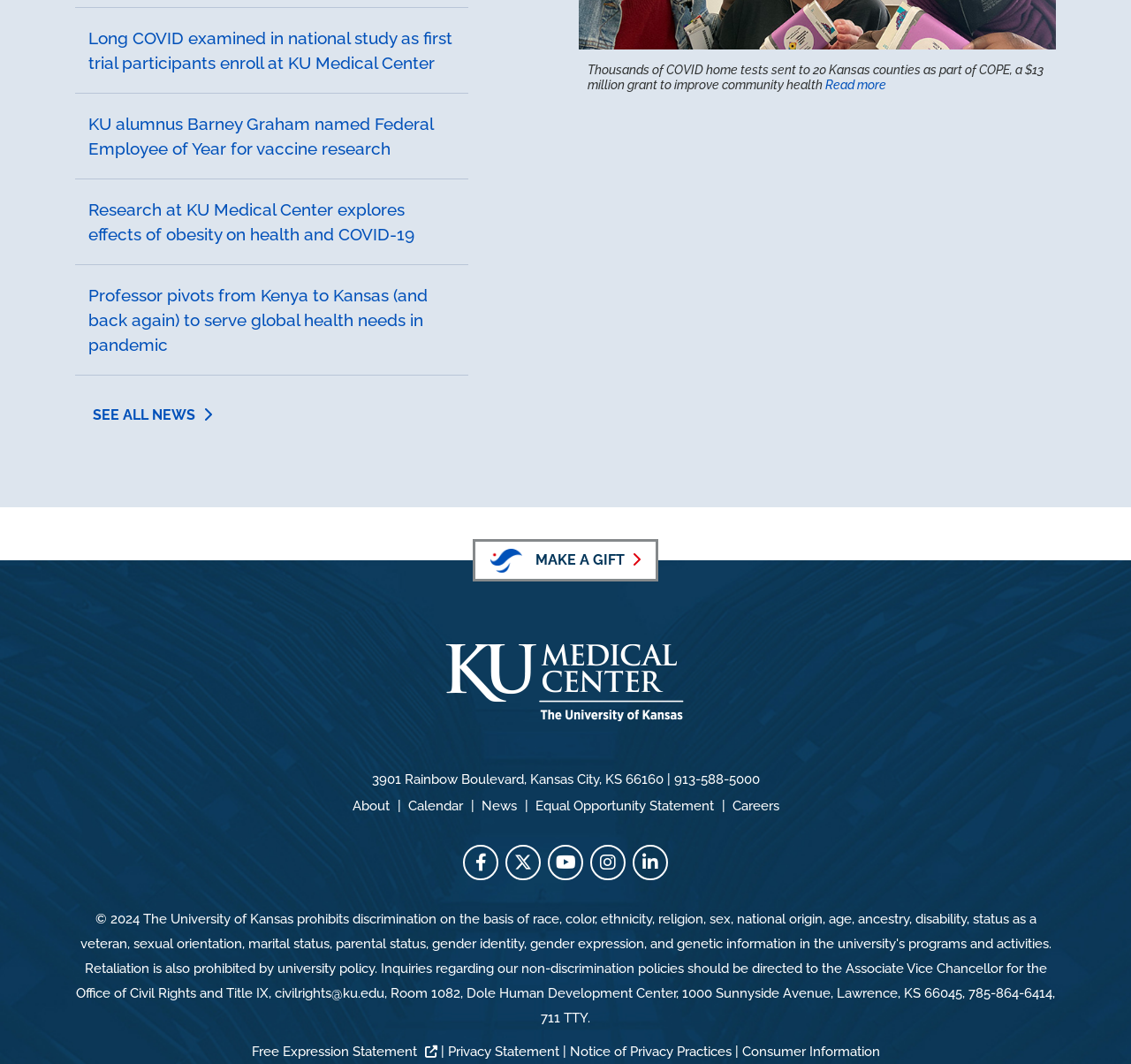Please identify the bounding box coordinates of the clickable area that will fulfill the following instruction: "Read more about COVID home tests". The coordinates should be in the format of four float numbers between 0 and 1, i.e., [left, top, right, bottom].

[0.73, 0.073, 0.784, 0.086]